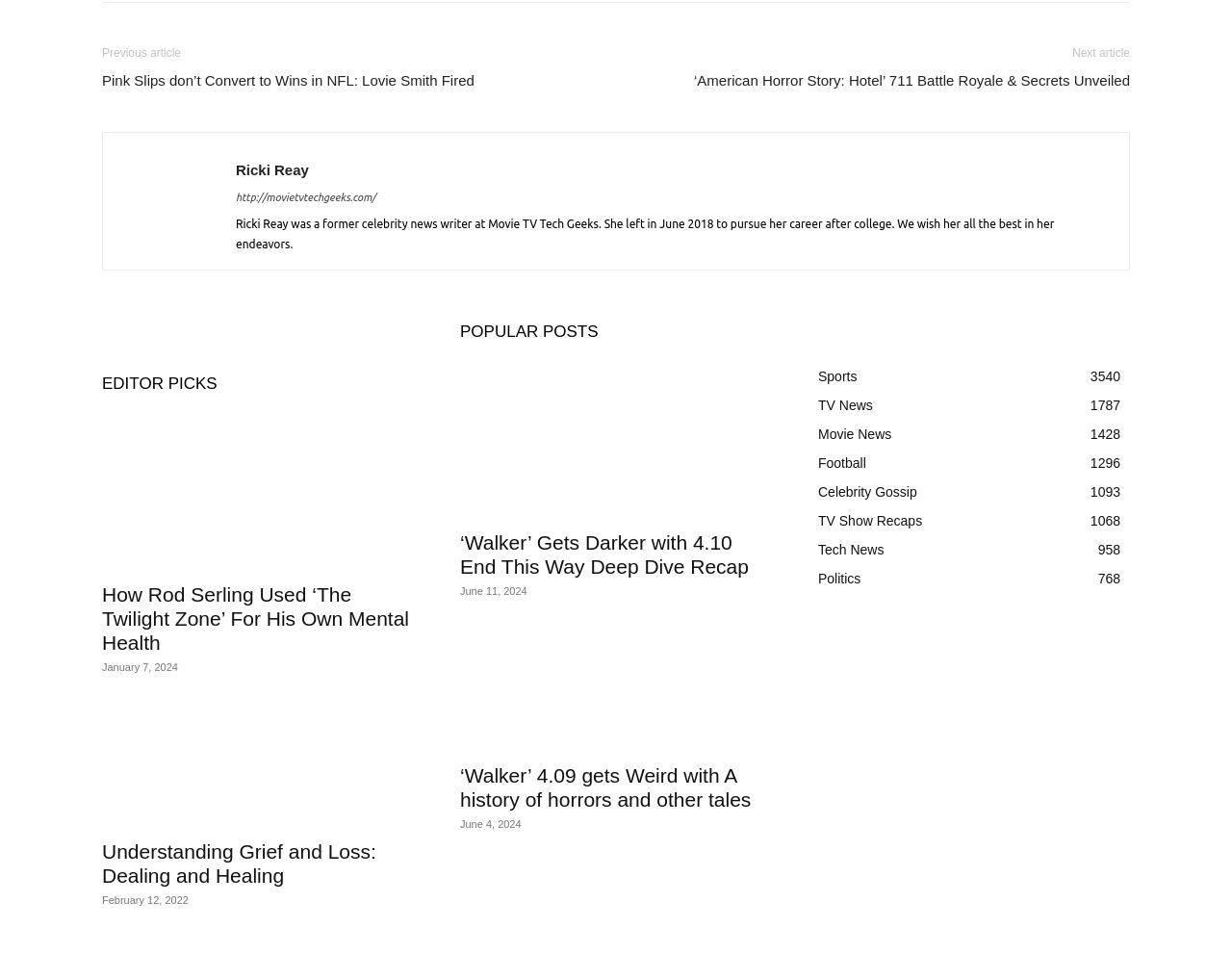Specify the bounding box coordinates of the region I need to click to perform the following instruction: "Visit the 'Movie TV Tech Geeks' website". The coordinates must be four float numbers in the range of 0 to 1, i.e., [left, top, right, bottom].

[0.191, 0.2, 0.305, 0.212]